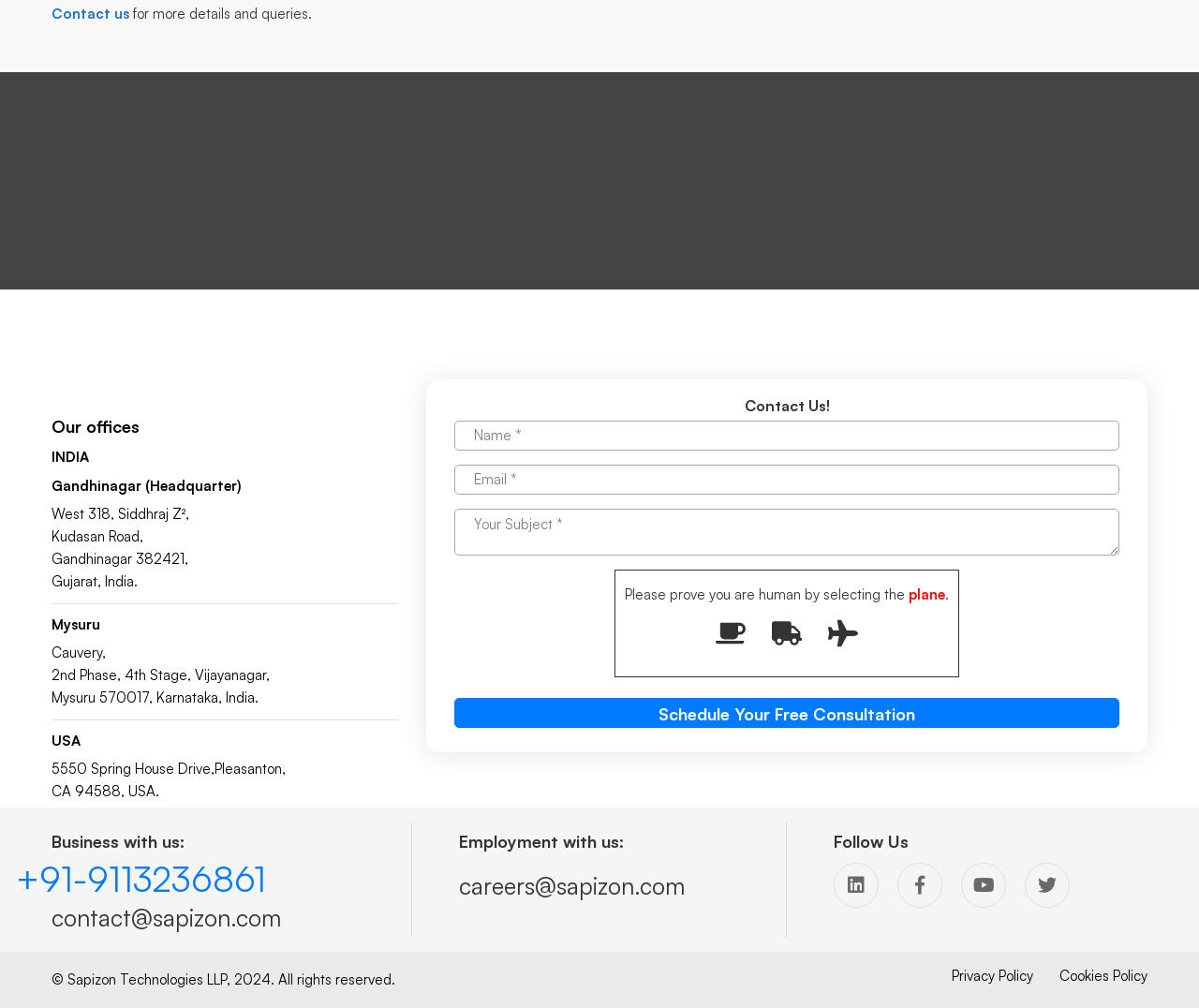Please identify the bounding box coordinates of the area that needs to be clicked to follow this instruction: "Contact us".

[0.043, 0.005, 0.108, 0.022]